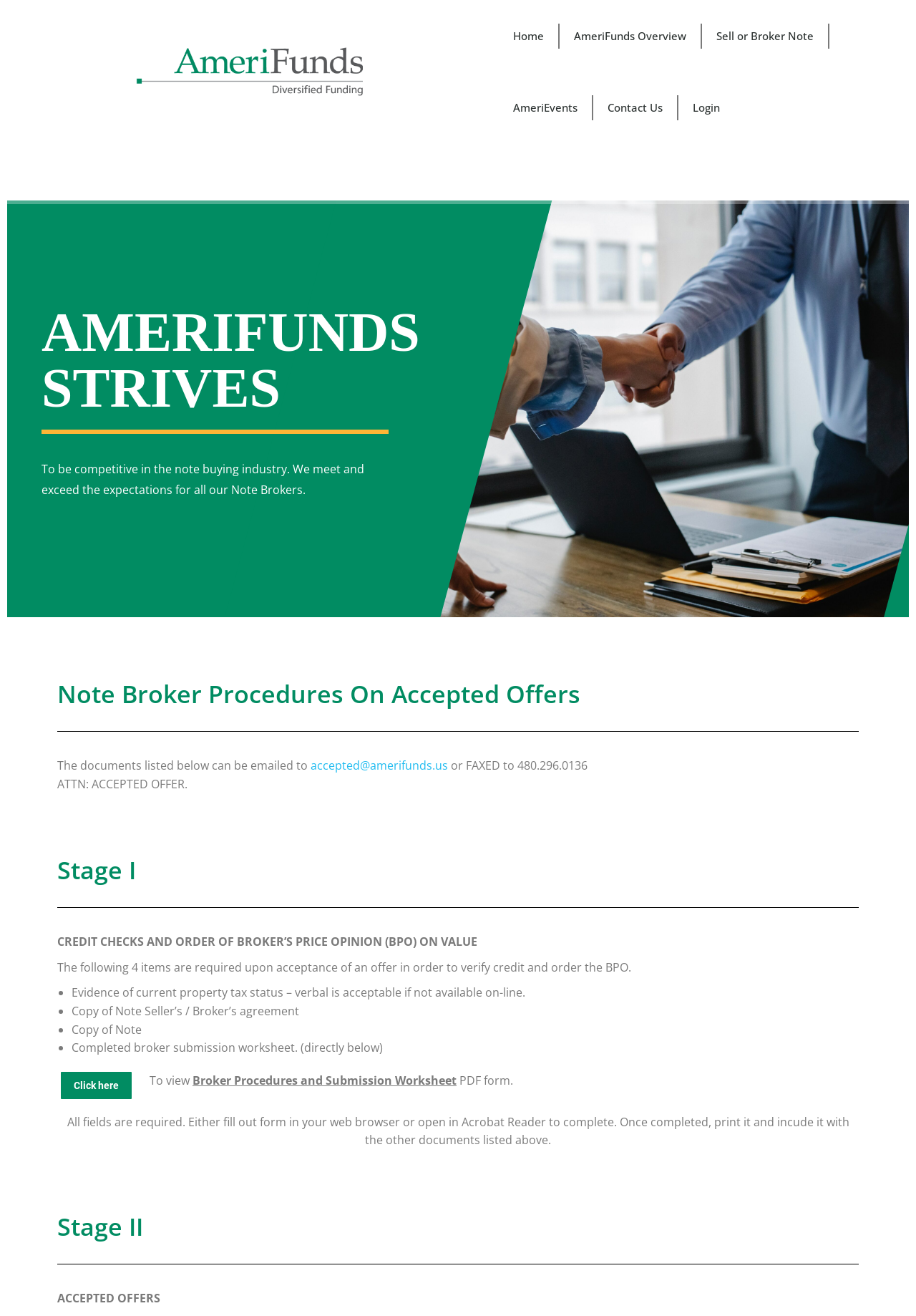Provide the bounding box coordinates for the UI element that is described as: "accepted@amerifunds.us".

[0.339, 0.576, 0.489, 0.588]